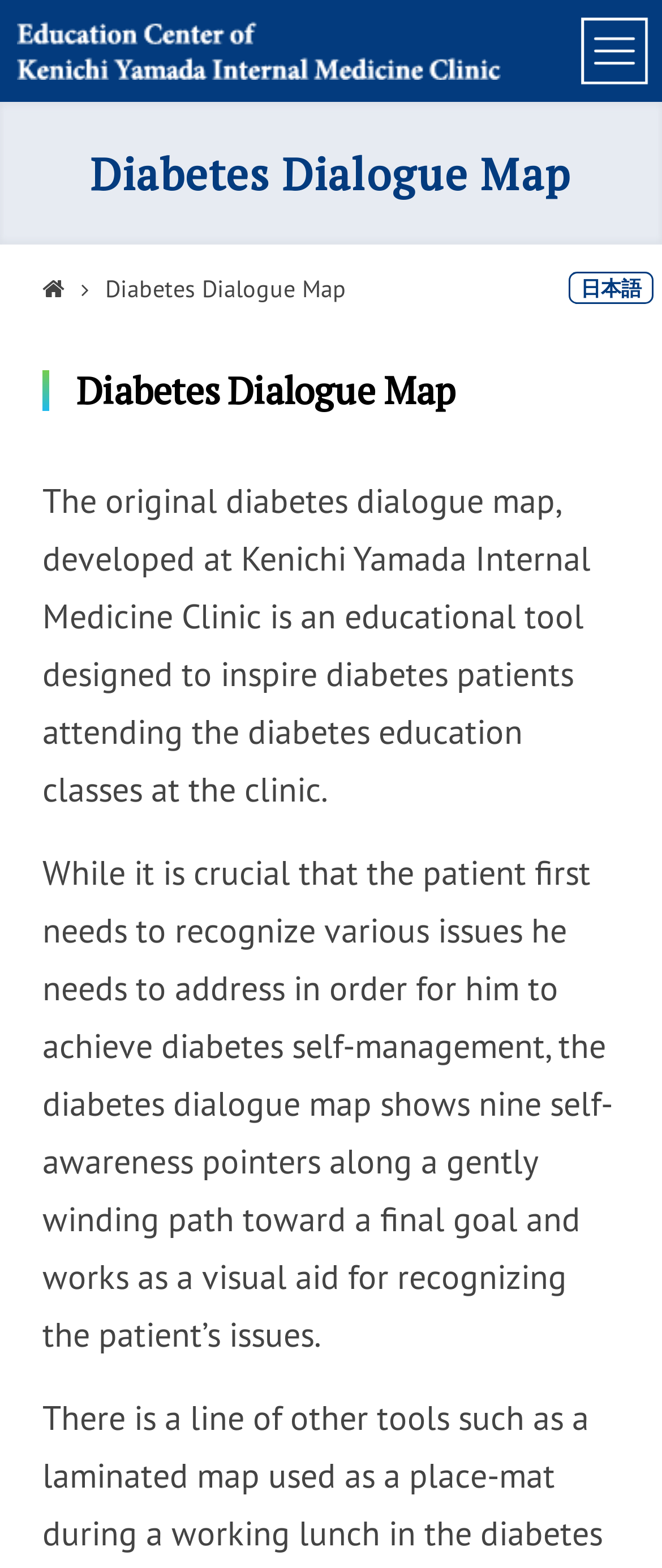What is the name of the internal medicine clinic?
Give a detailed response to the question by analyzing the screenshot.

The name of the internal medicine clinic can be found in the heading element at the top of the webpage, which is 'Education Center of Kenichi Yamada Internal Medicine Clinic'. This heading element is also a link, and it has an image associated with it.